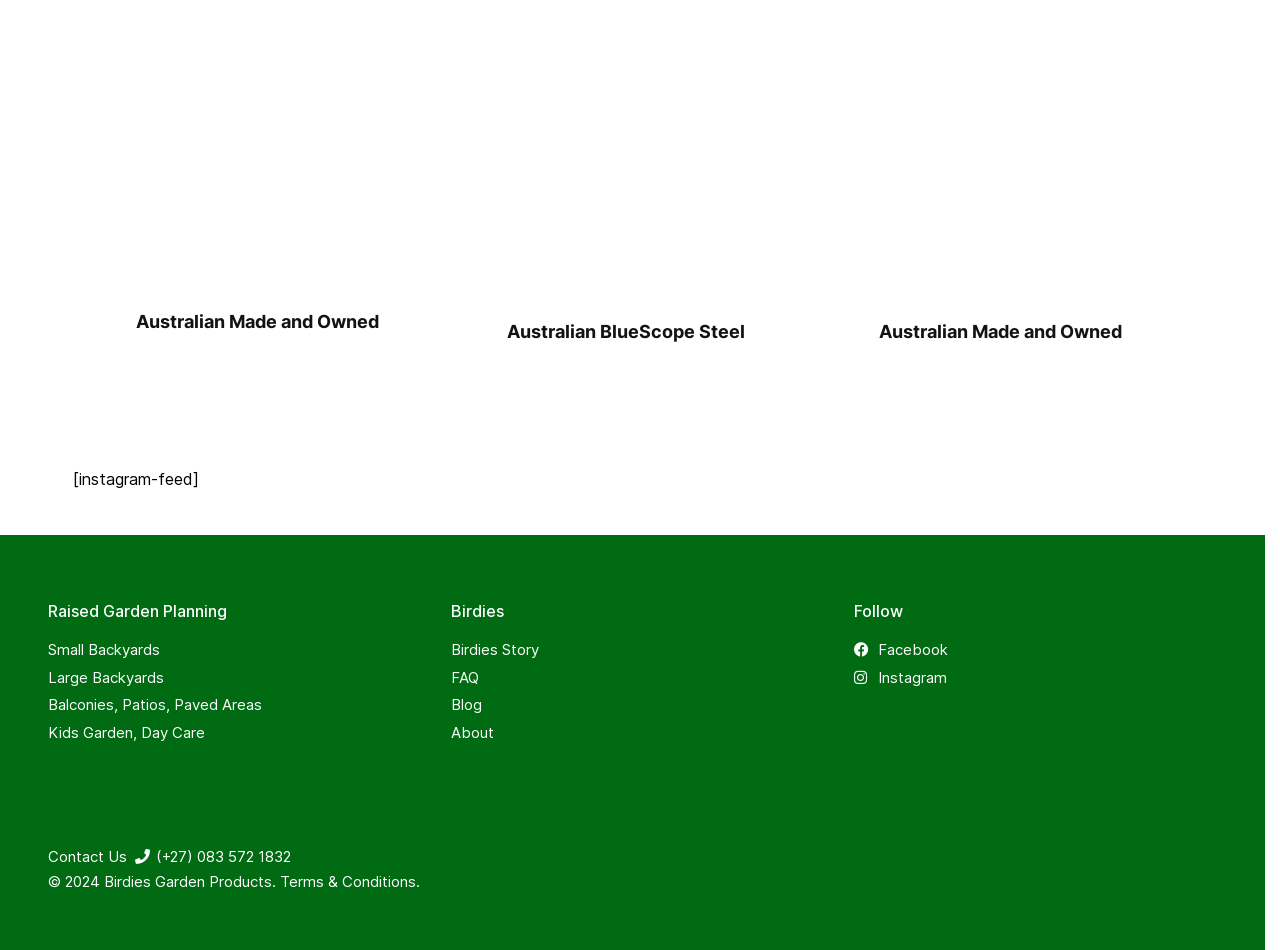What is the material used for the products?
Look at the image and respond with a one-word or short phrase answer.

Australian BlueScope Steel